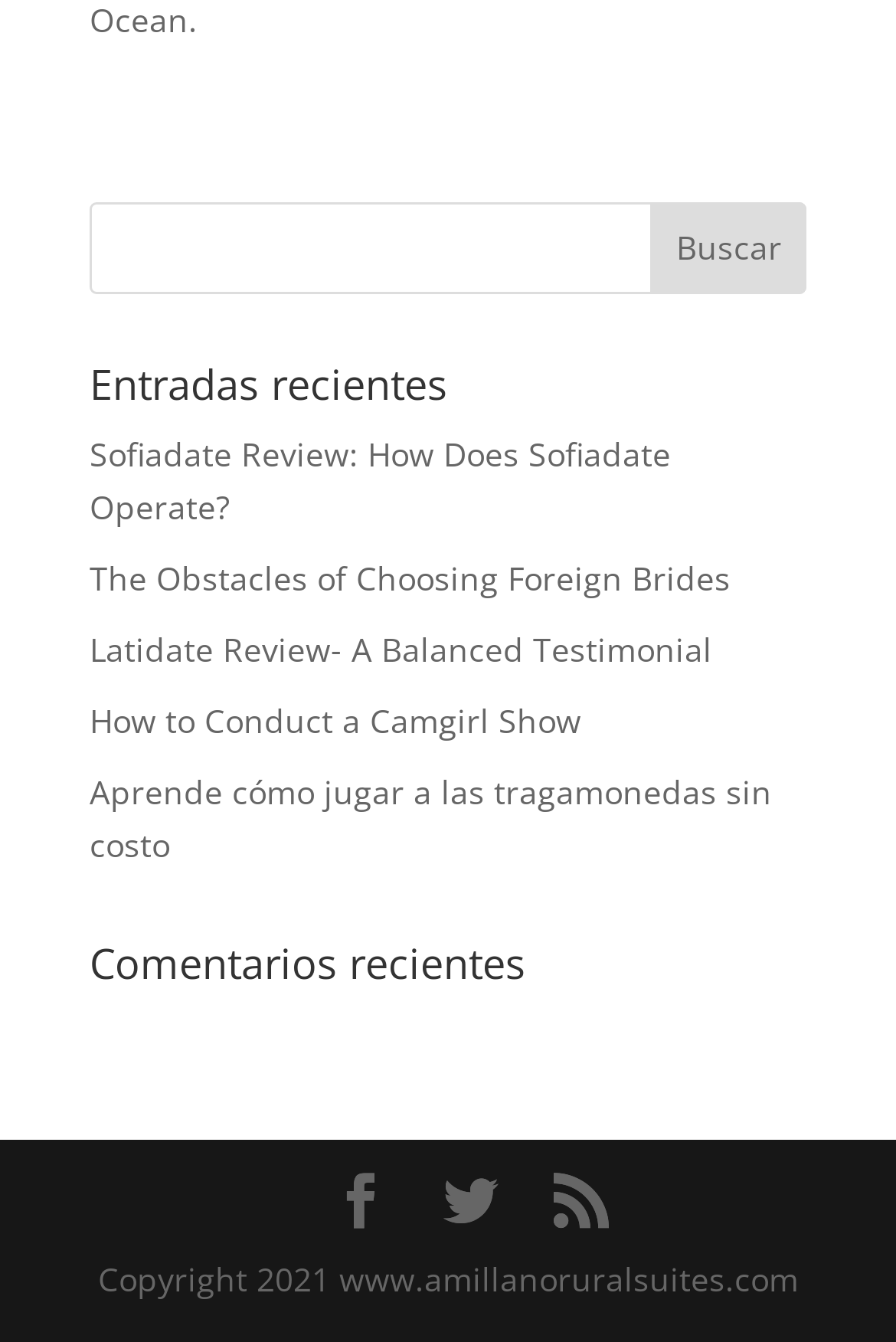Could you please study the image and provide a detailed answer to the question:
What is the copyright year of the website?

The copyright information is located at the bottom of the webpage, which states 'Copyright 2021 www.amillanoruralsuites.com'.